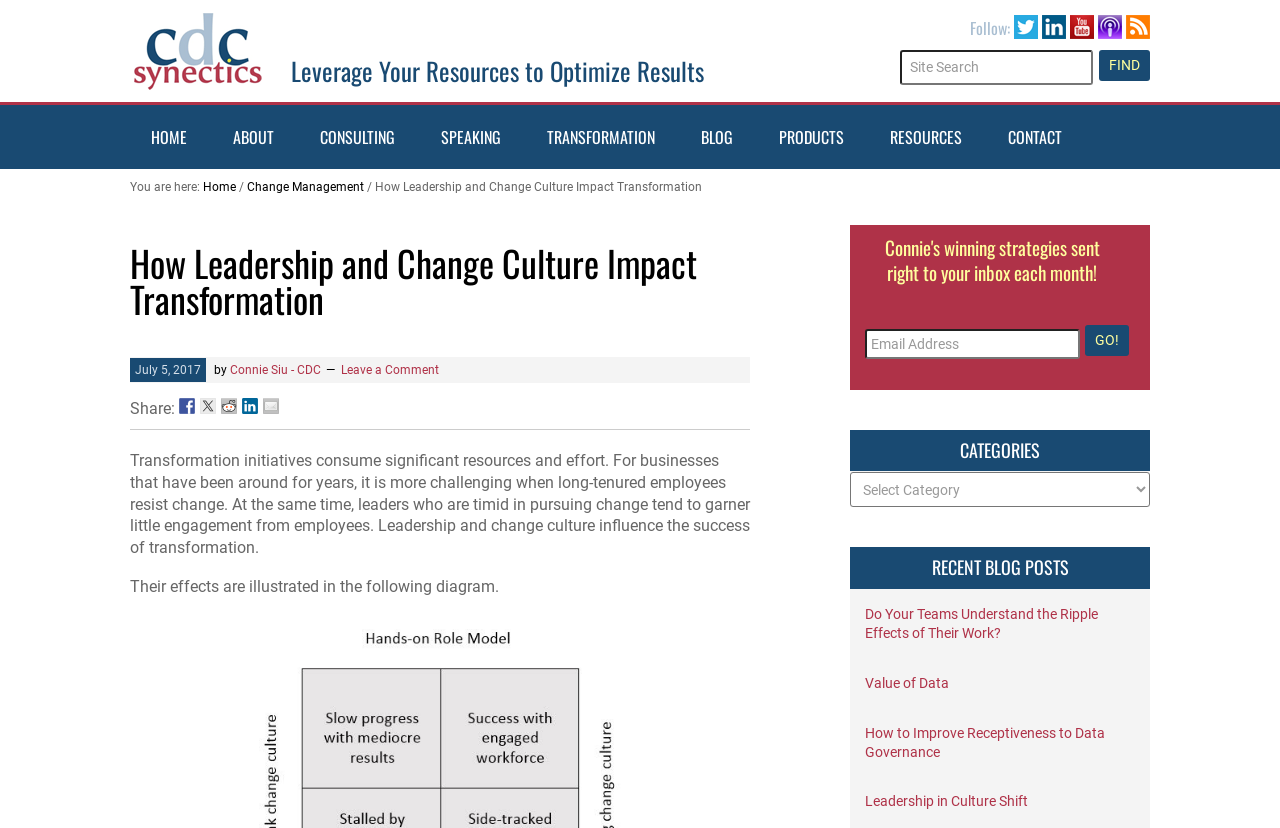Pinpoint the bounding box coordinates of the element you need to click to execute the following instruction: "Enter email address". The bounding box should be represented by four float numbers between 0 and 1, in the format [left, top, right, bottom].

[0.676, 0.397, 0.844, 0.433]